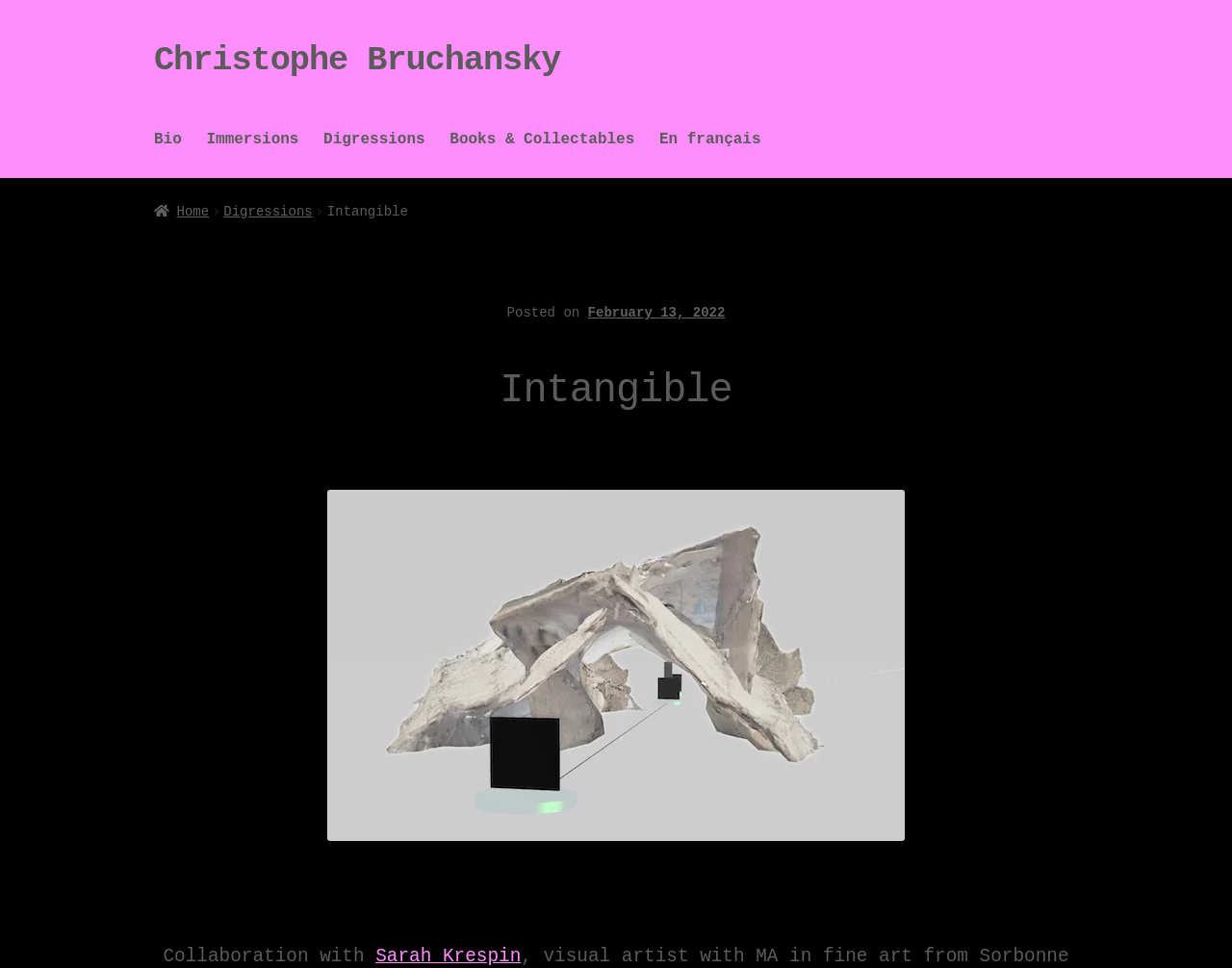Respond concisely with one word or phrase to the following query:
What is the date of the post?

February 13, 2022